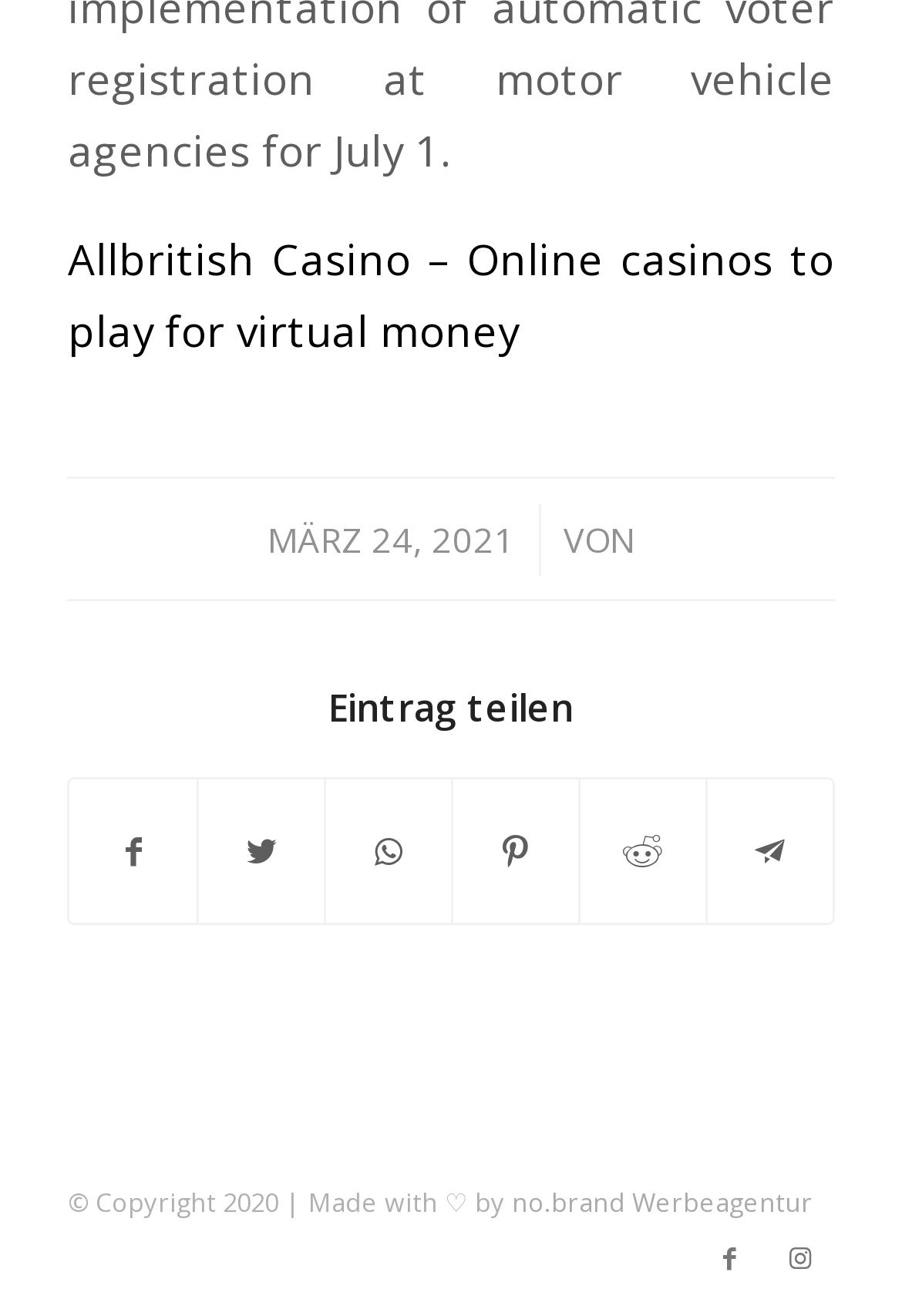How many social media platforms can you share the article on? Look at the image and give a one-word or short phrase answer.

6